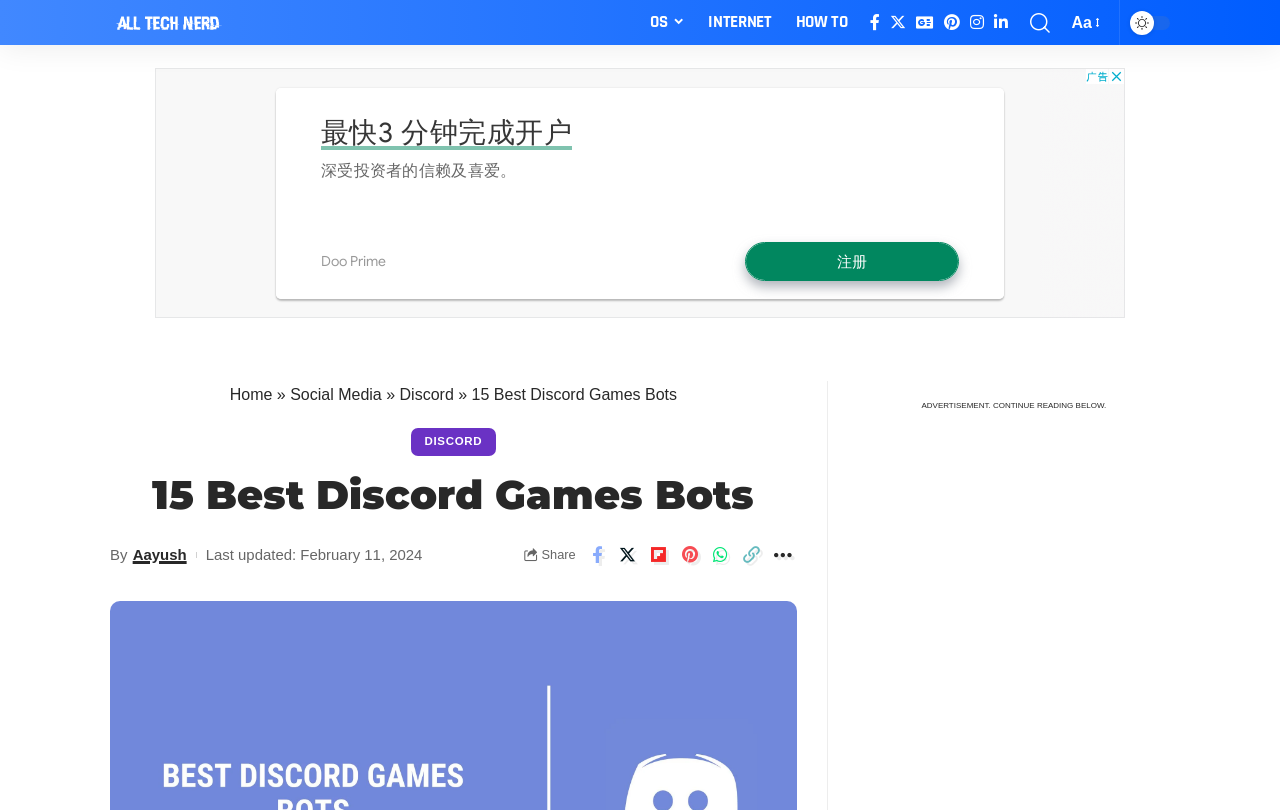How many social media sharing options are available?
Based on the image, give a concise answer in the form of a single word or short phrase.

6